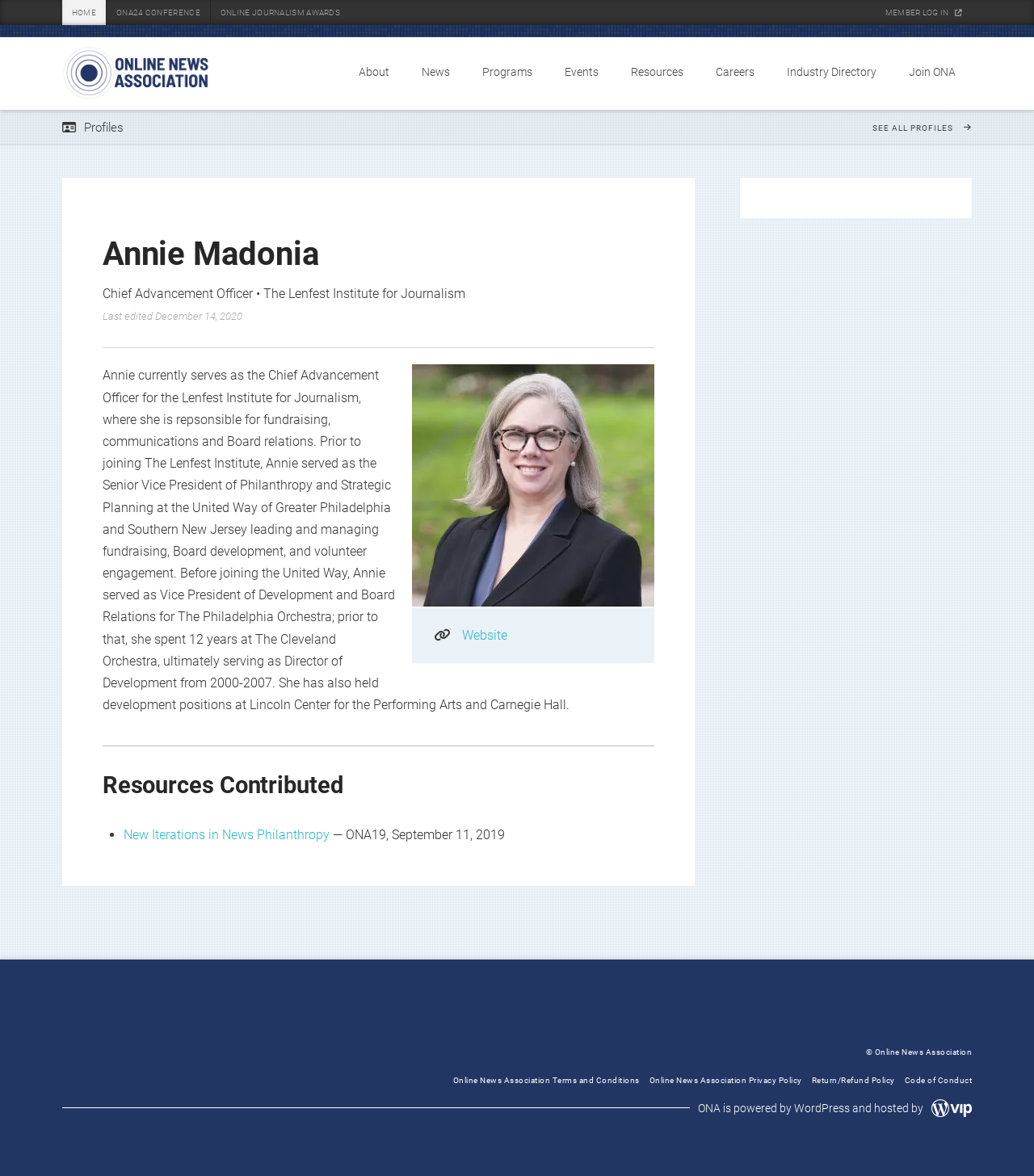Provide the bounding box coordinates for the specified HTML element described in this description: "New Iterations in News Philanthropy". The coordinates should be four float numbers ranging from 0 to 1, in the format [left, top, right, bottom].

[0.12, 0.703, 0.319, 0.716]